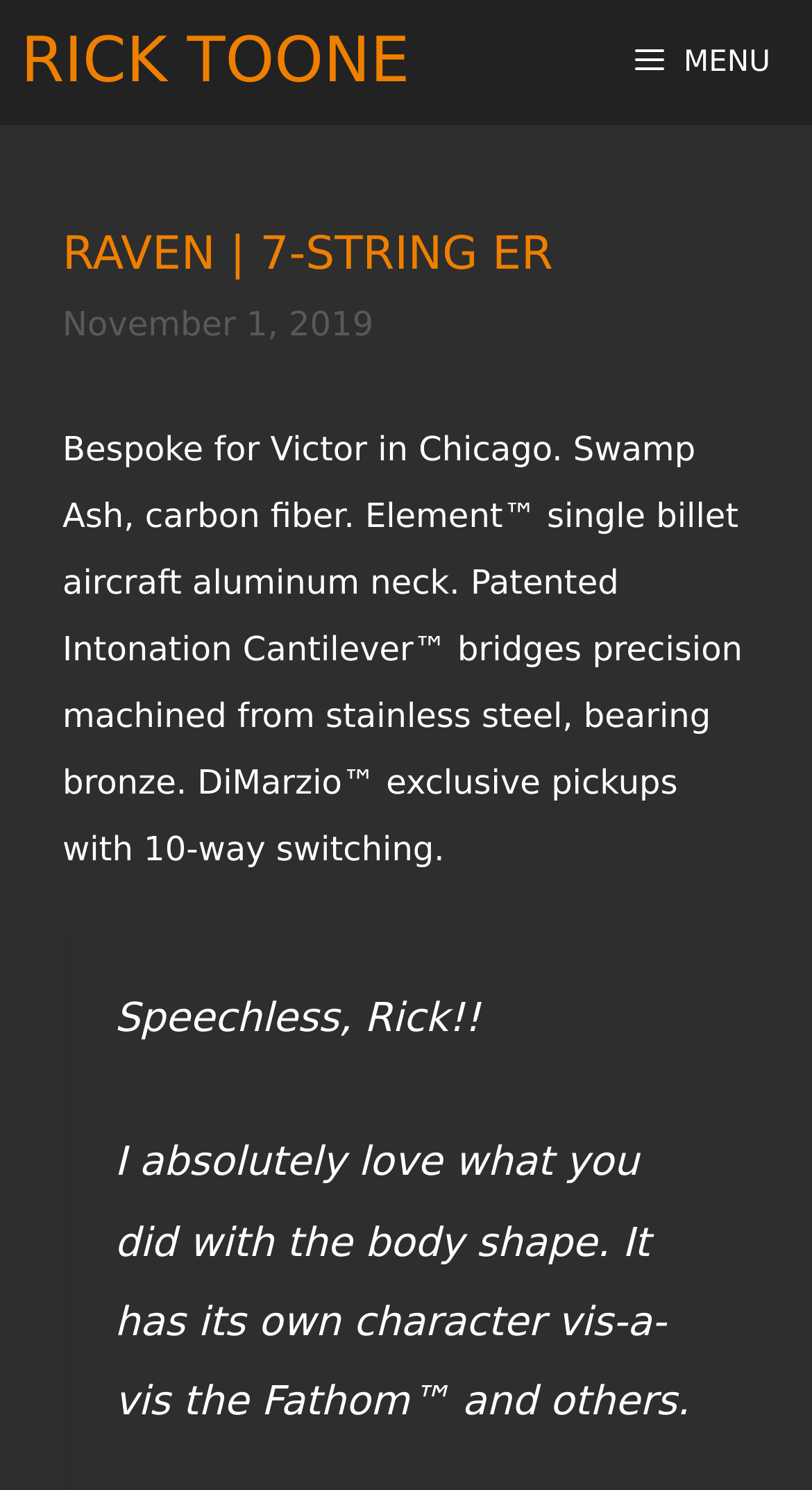Create a detailed summary of the webpage's content and design.

The webpage is about a custom-made guitar, specifically a 7-string ER model called "Raven" designed by Rick Toone. At the top of the page, there is a primary navigation menu with a link to "RICK TOONE" on the left and a menu button on the right. Below the navigation menu, there is a header section that takes up most of the width of the page. Within this section, there is a heading that reads "RAVEN | 7-STRING ER" and a timestamp indicating that the content was posted on November 1, 2019.

Below the header section, there is a paragraph of text that describes the guitar's features, including the materials used, such as swamp ash and carbon fiber, and the patented Intonation Cantilever bridges. The text also mentions that the guitar has DiMarzio exclusive pickups with 10-way switching.

Further down the page, there are two comments or testimonials from people who have seen the guitar. The first comment reads "Speechless, Rick!!" and the second comment is a longer message praising the unique body shape of the guitar.